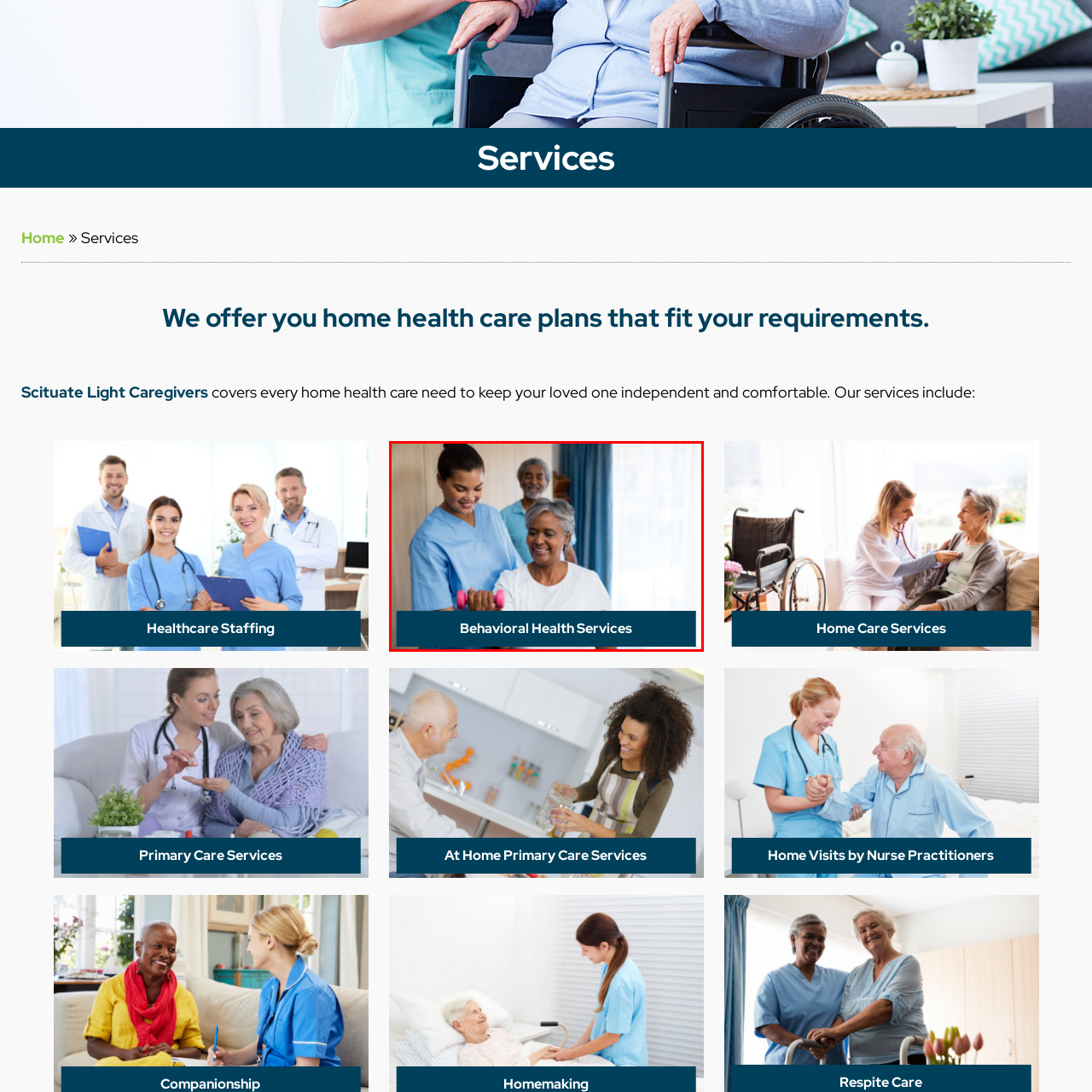What is the elderly woman holding?
Direct your attention to the image inside the red bounding box and provide a detailed explanation in your answer.

The image shows the elderly woman exercising with an object, and the caption identifies it as a 'pink dumbbell', which is a type of exercise equipment.